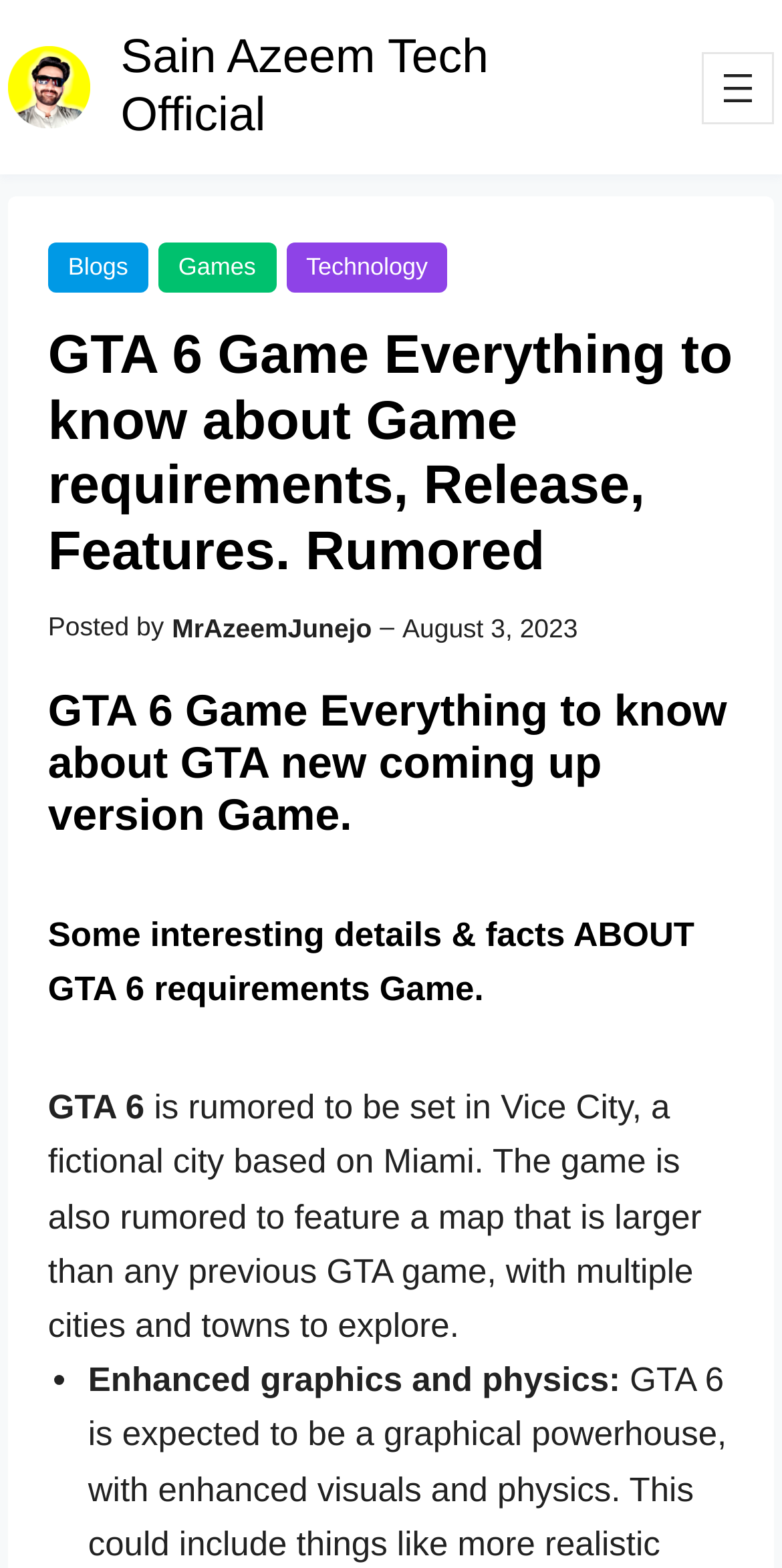Answer with a single word or phrase: 
What is rumored about the setting of GTA 6?

Vice City